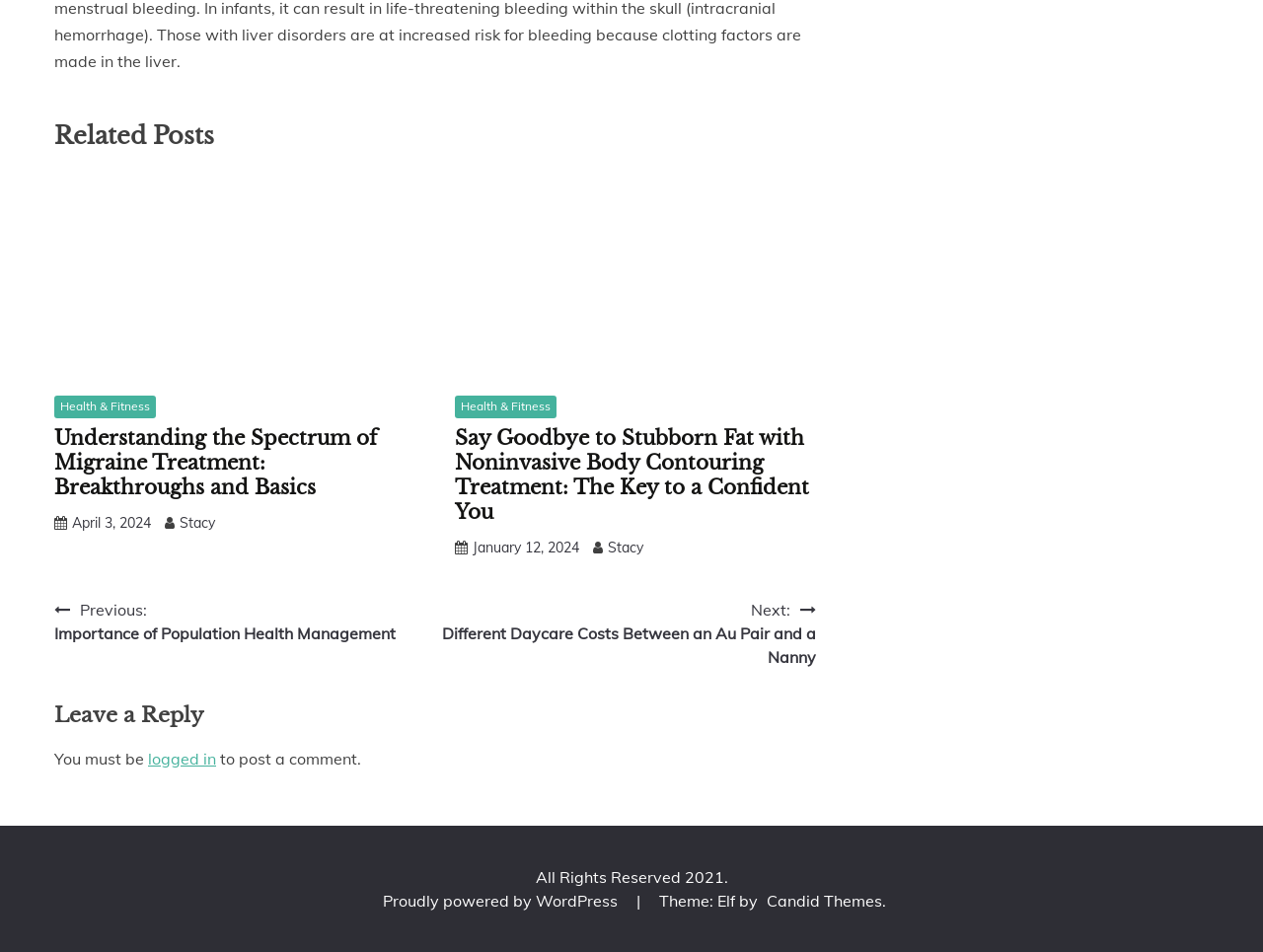Please determine the bounding box coordinates of the area that needs to be clicked to complete this task: 'Click on the 'Related Posts' heading'. The coordinates must be four float numbers between 0 and 1, formatted as [left, top, right, bottom].

[0.043, 0.125, 0.646, 0.162]